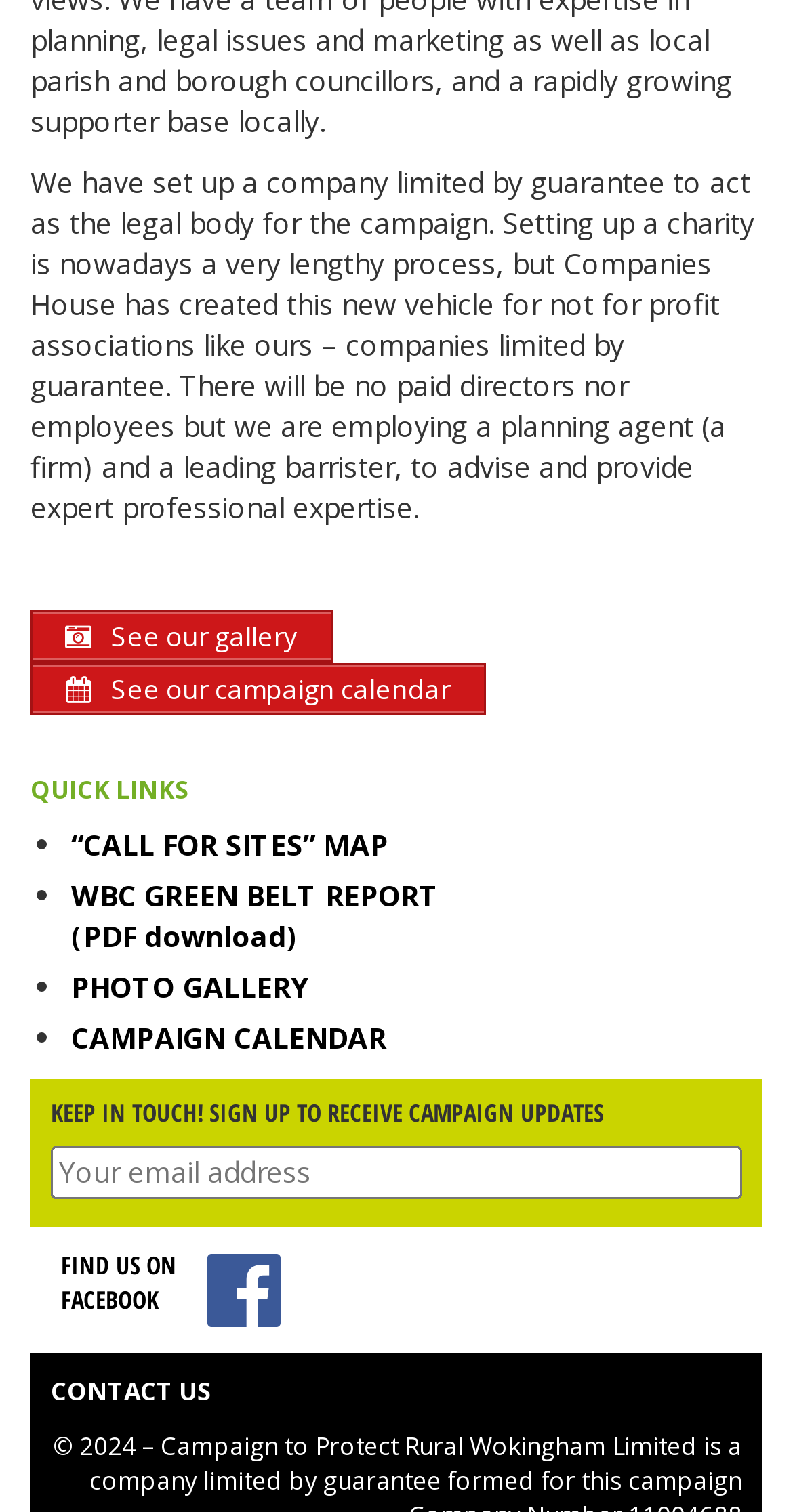Please determine the bounding box coordinates of the element's region to click in order to carry out the following instruction: "Find the campaign on Facebook". The coordinates should be four float numbers between 0 and 1, i.e., [left, top, right, bottom].

[0.077, 0.825, 0.223, 0.871]